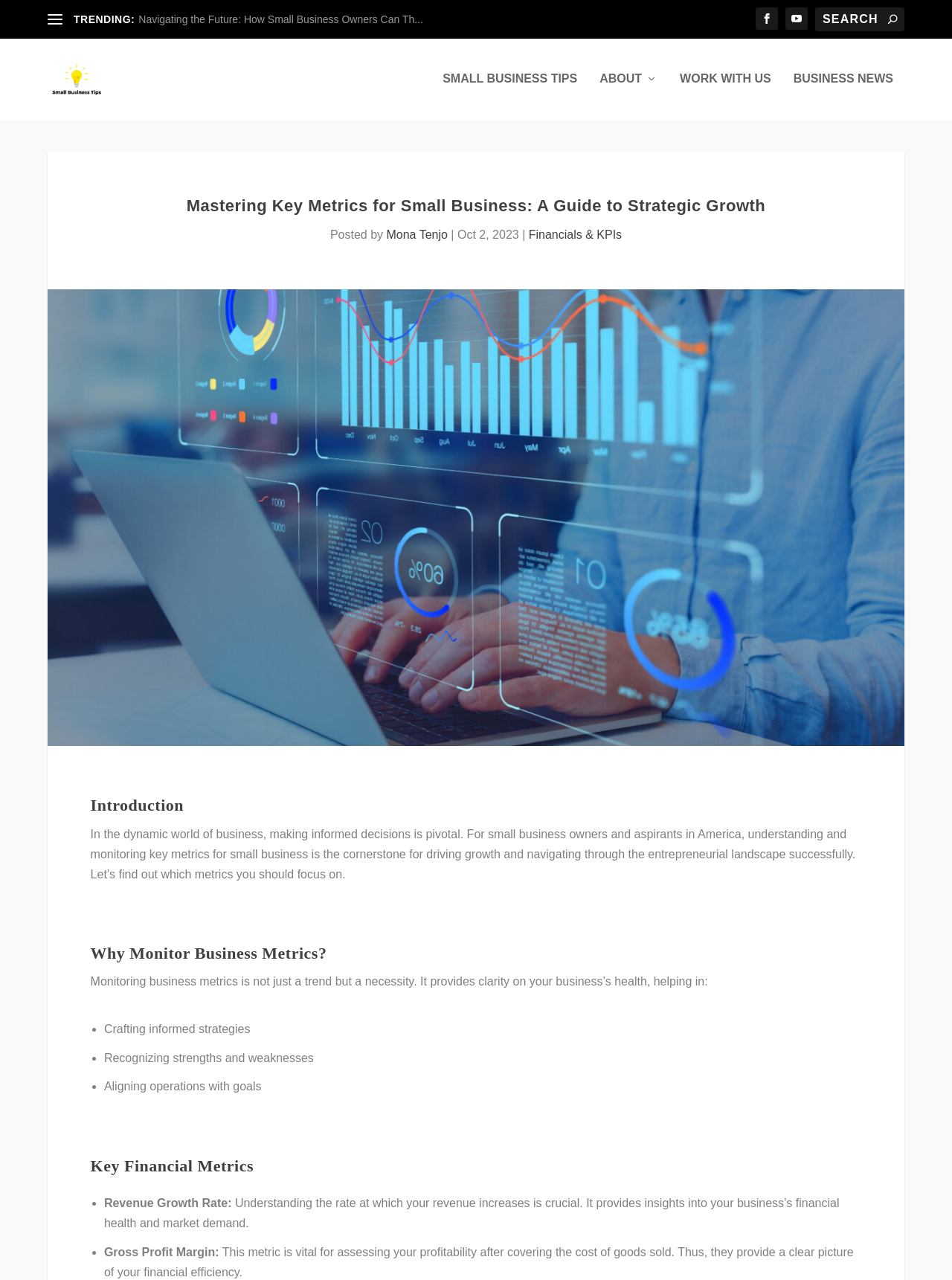Based on the element description parent_node: SMALL BUSINESS TIPS, identify the bounding box of the UI element in the given webpage screenshot. The coordinates should be in the format (top-left x, top-left y, bottom-right x, bottom-right y) and must be between 0 and 1.

[0.05, 0.034, 0.168, 0.091]